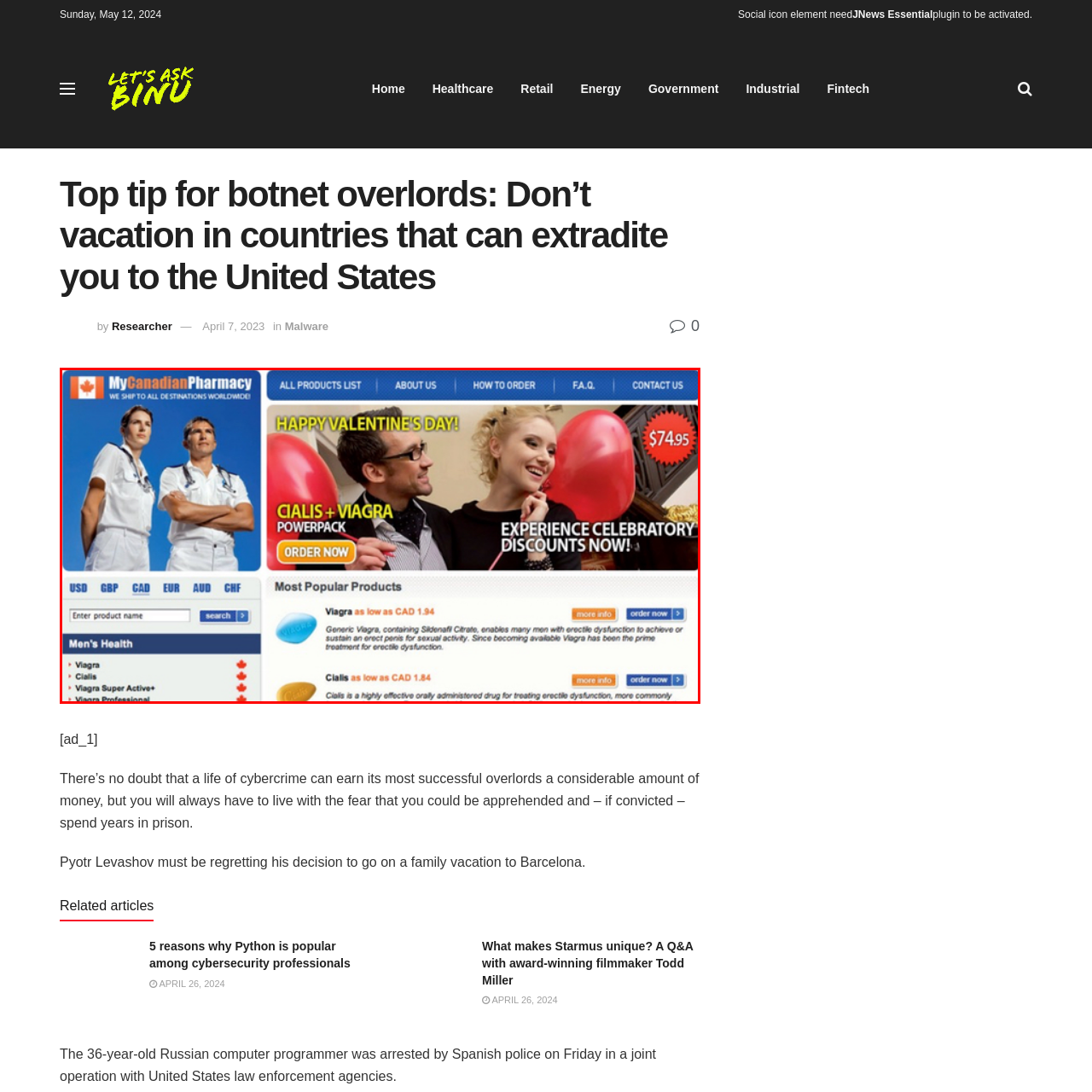Focus your attention on the image enclosed by the red boundary and provide a thorough answer to the question that follows, based on the image details: What is the man wearing?

The man in the image is wearing glasses and a black jacket, which is a part of his stylish attire, and he is leaning in with enthusiasm, showing his excitement for Valentine's Day.